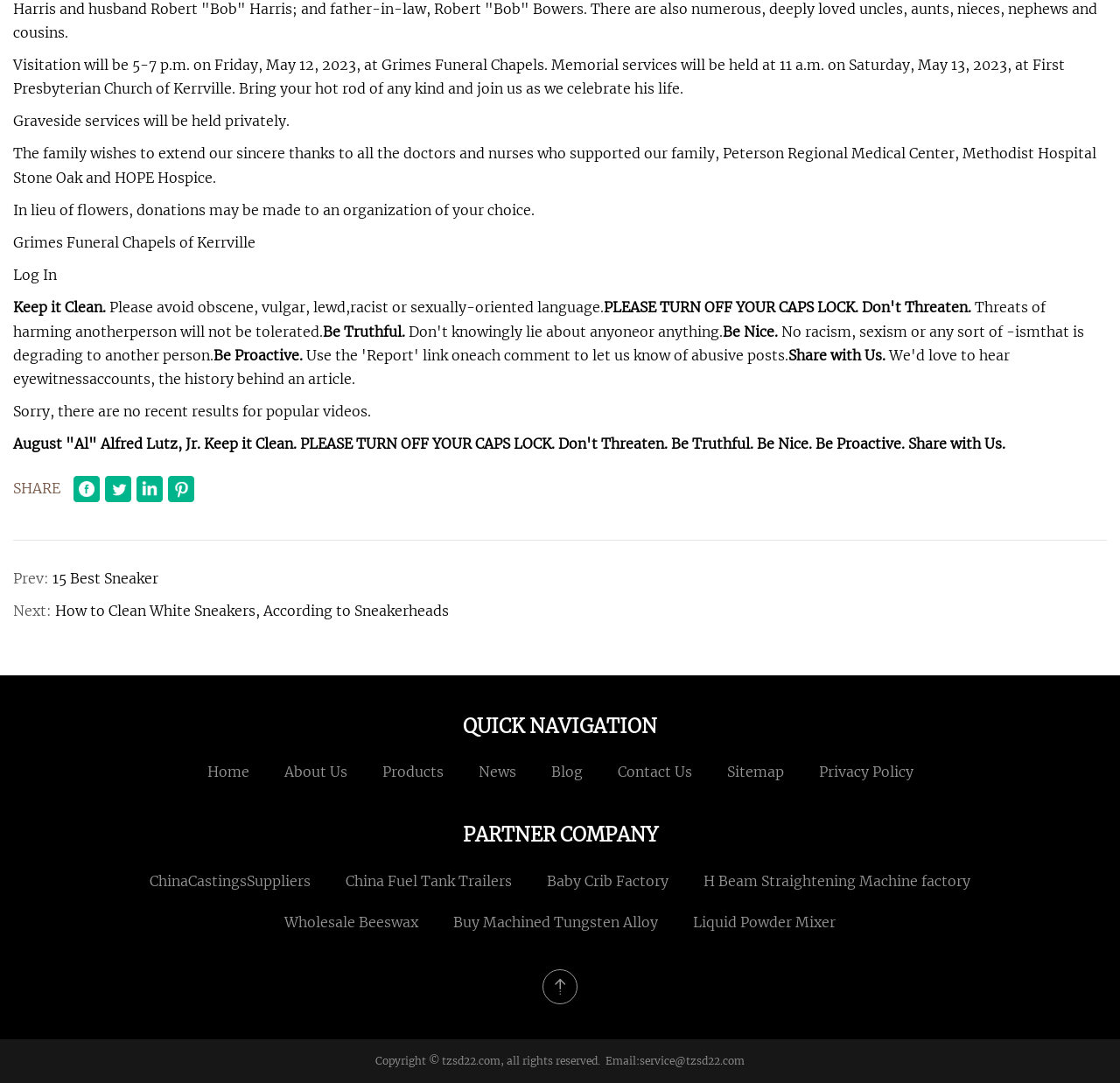What is the purpose of the 'Keep it Clean' section?
Look at the image and answer with only one word or phrase.

To provide guidelines for commenting